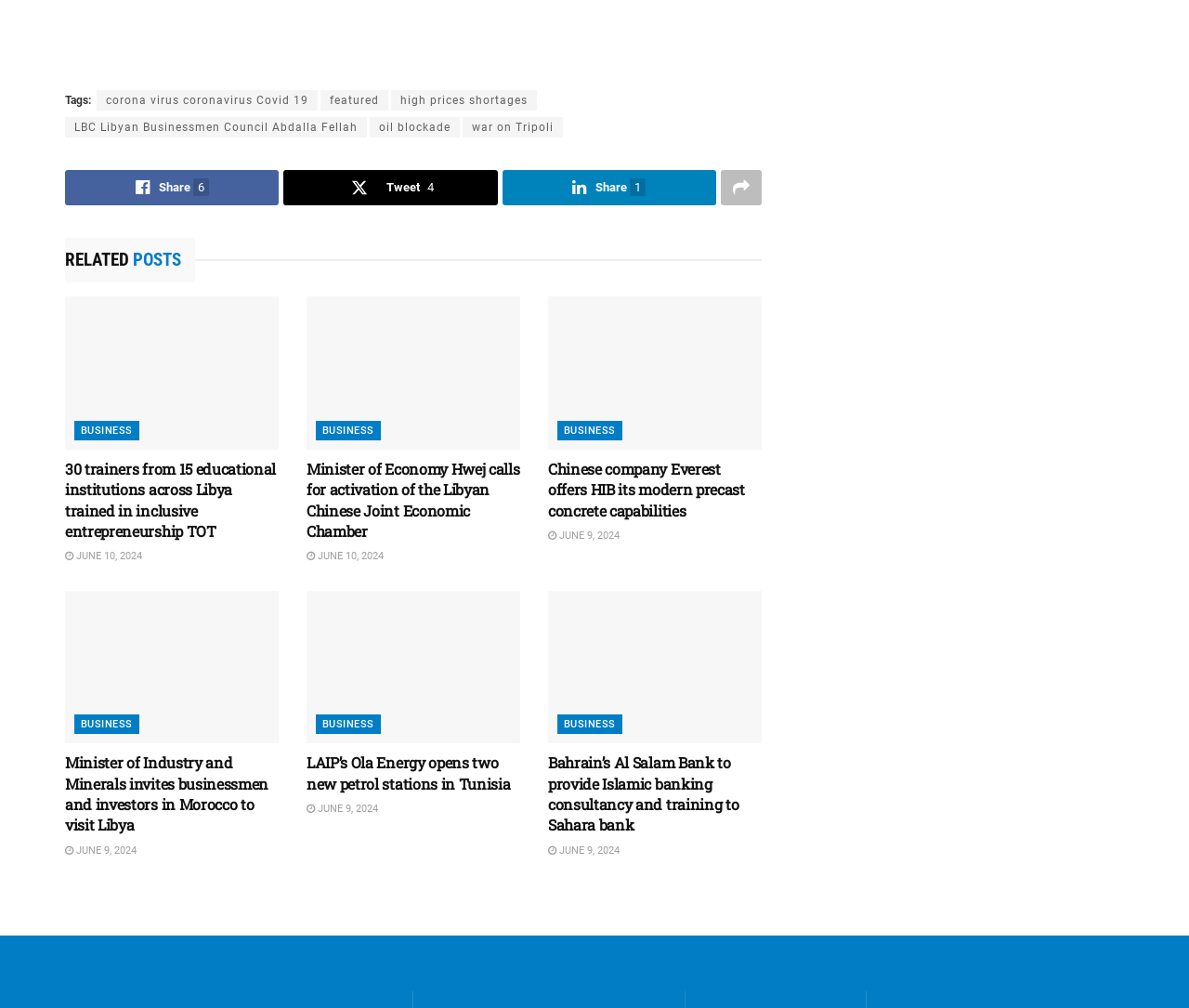Provide the bounding box coordinates for the area that should be clicked to complete the instruction: "Check the date of the post 'LAIP’s Ola Energy opens two new petrol stations in Tunisia'".

[0.258, 0.796, 0.318, 0.808]